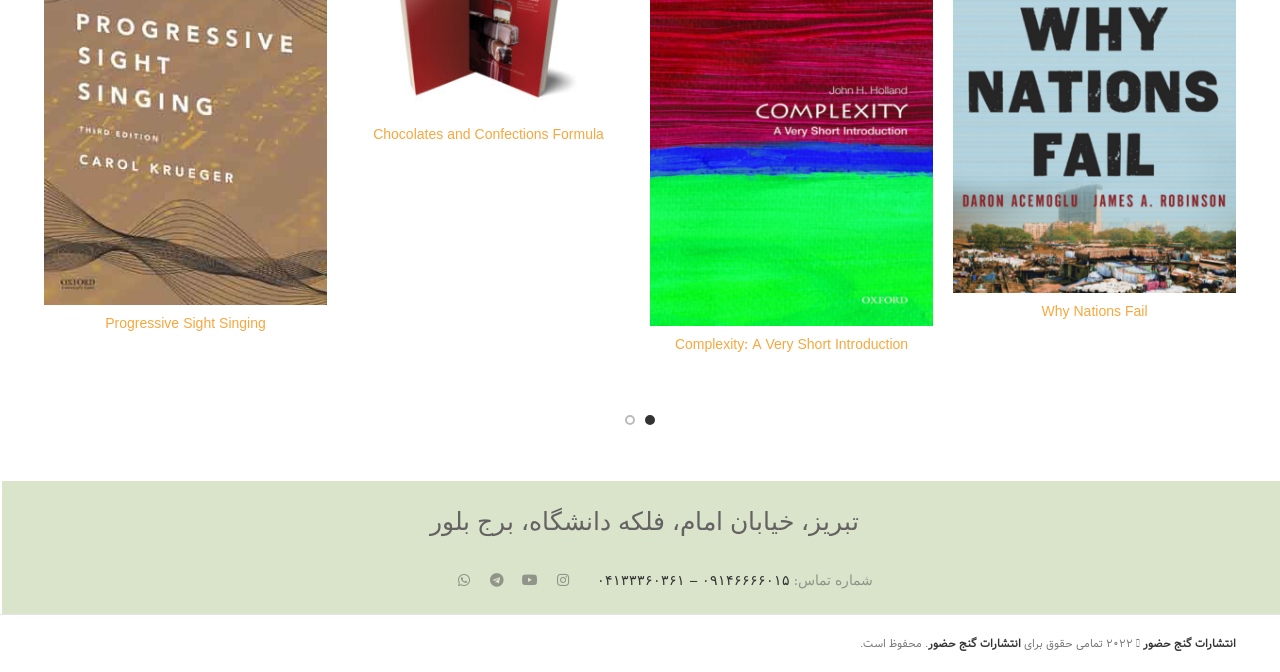Give a one-word or one-phrase response to the question: 
What is the name of the publisher?

انتشارات گنج حضور